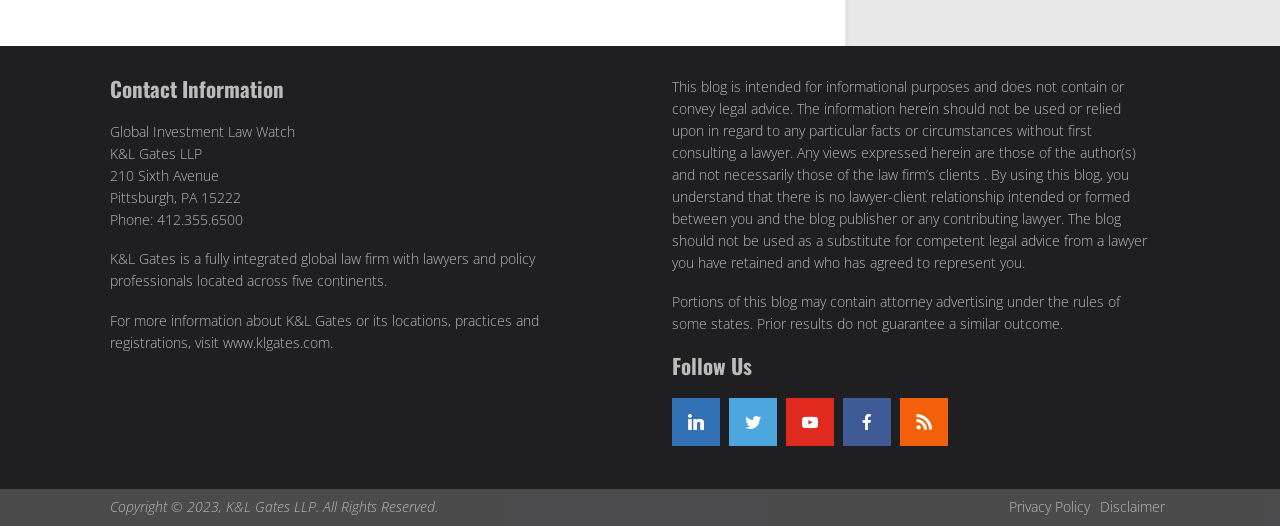What is the address of the law firm?
Refer to the image and provide a one-word or short phrase answer.

210 Sixth Avenue, Pittsburgh, PA 15222